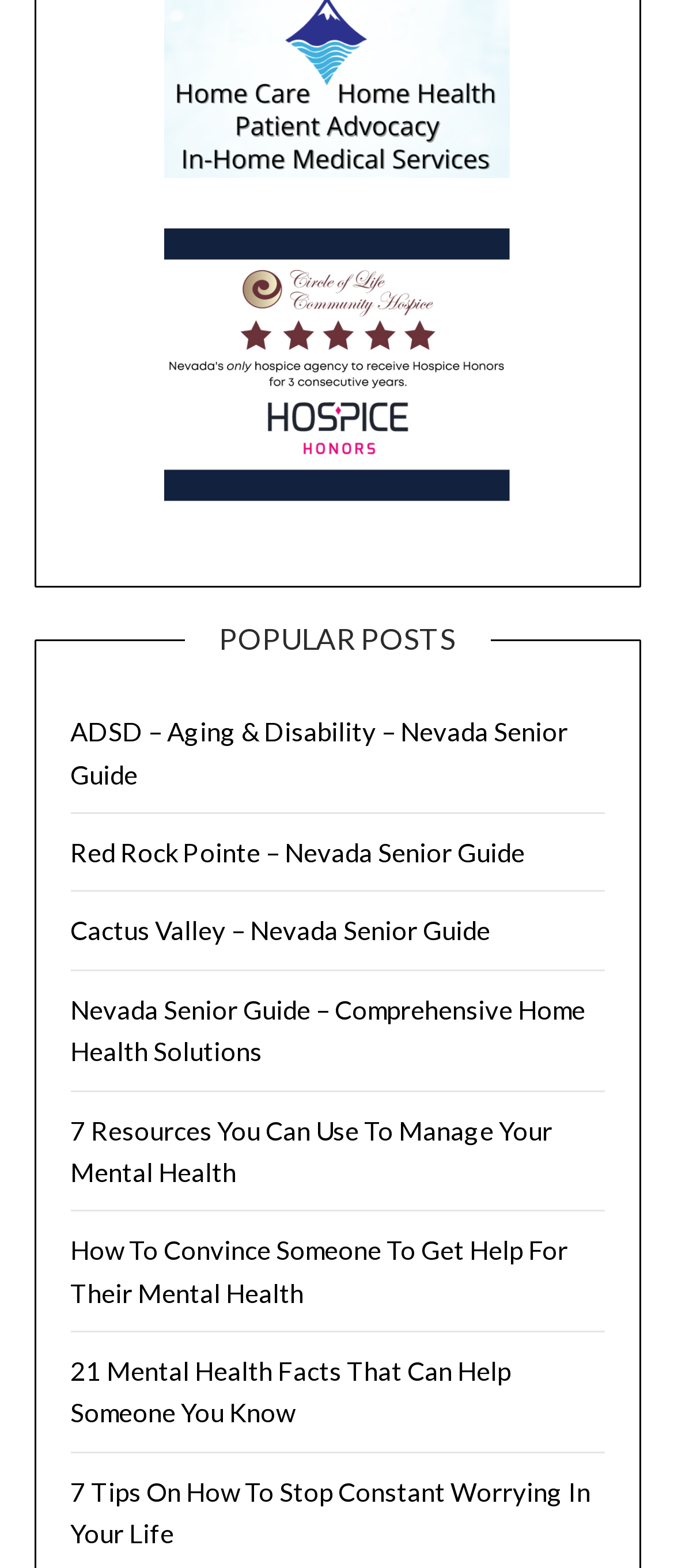Using the elements shown in the image, answer the question comprehensively: What is the last link on the webpage?

I looked at the links on the webpage and found that the last link is '7 Tips On How To Stop Constant Worrying In Your Life'.